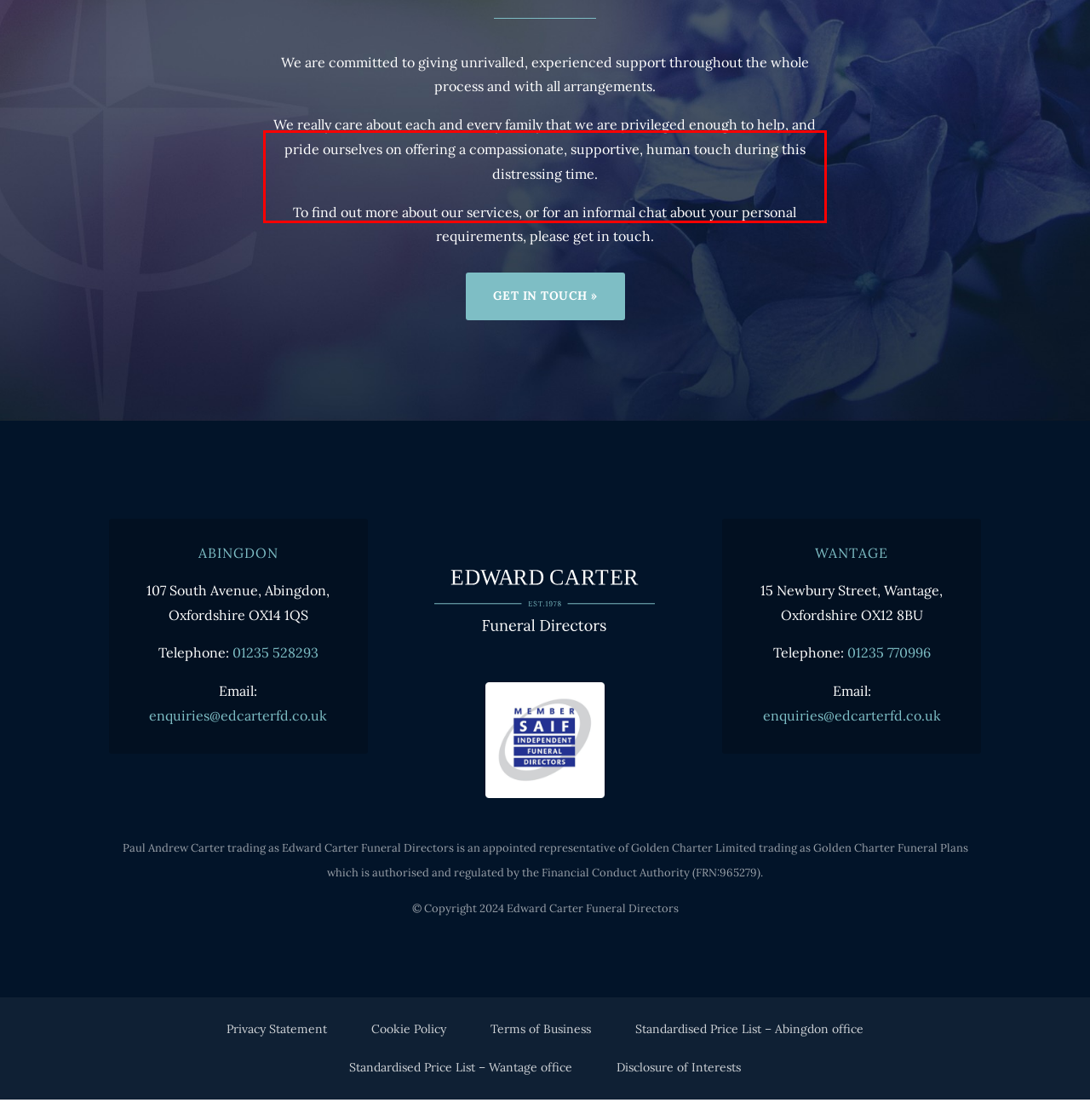Given a webpage screenshot with a red bounding box, perform OCR to read and deliver the text enclosed by the red bounding box.

We really care about each and every family that we are privileged enough to help, and pride ourselves on offering a compassionate, supportive, human touch during this distressing time.